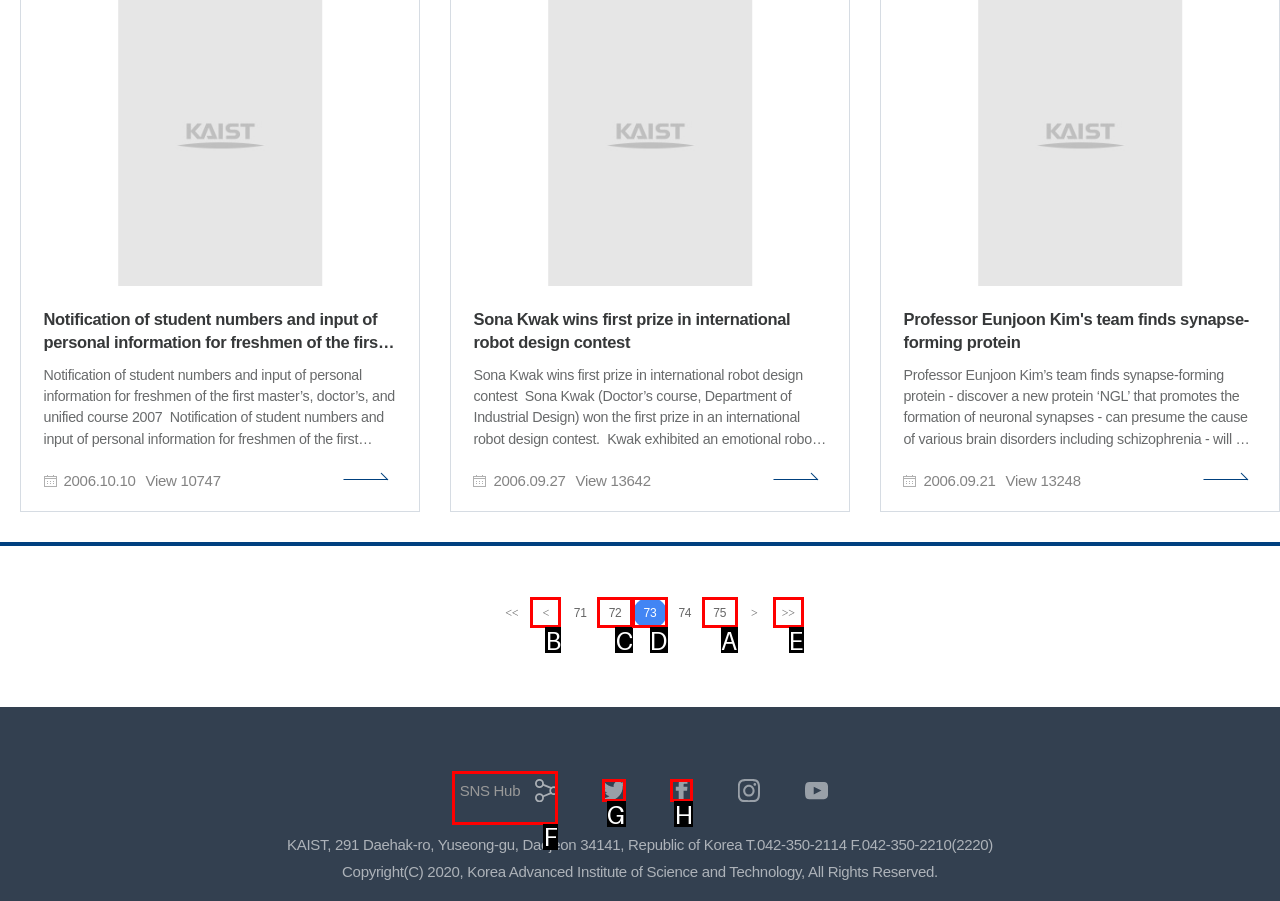Select the letter of the UI element that matches this task: go to page 75
Provide the answer as the letter of the correct choice.

A